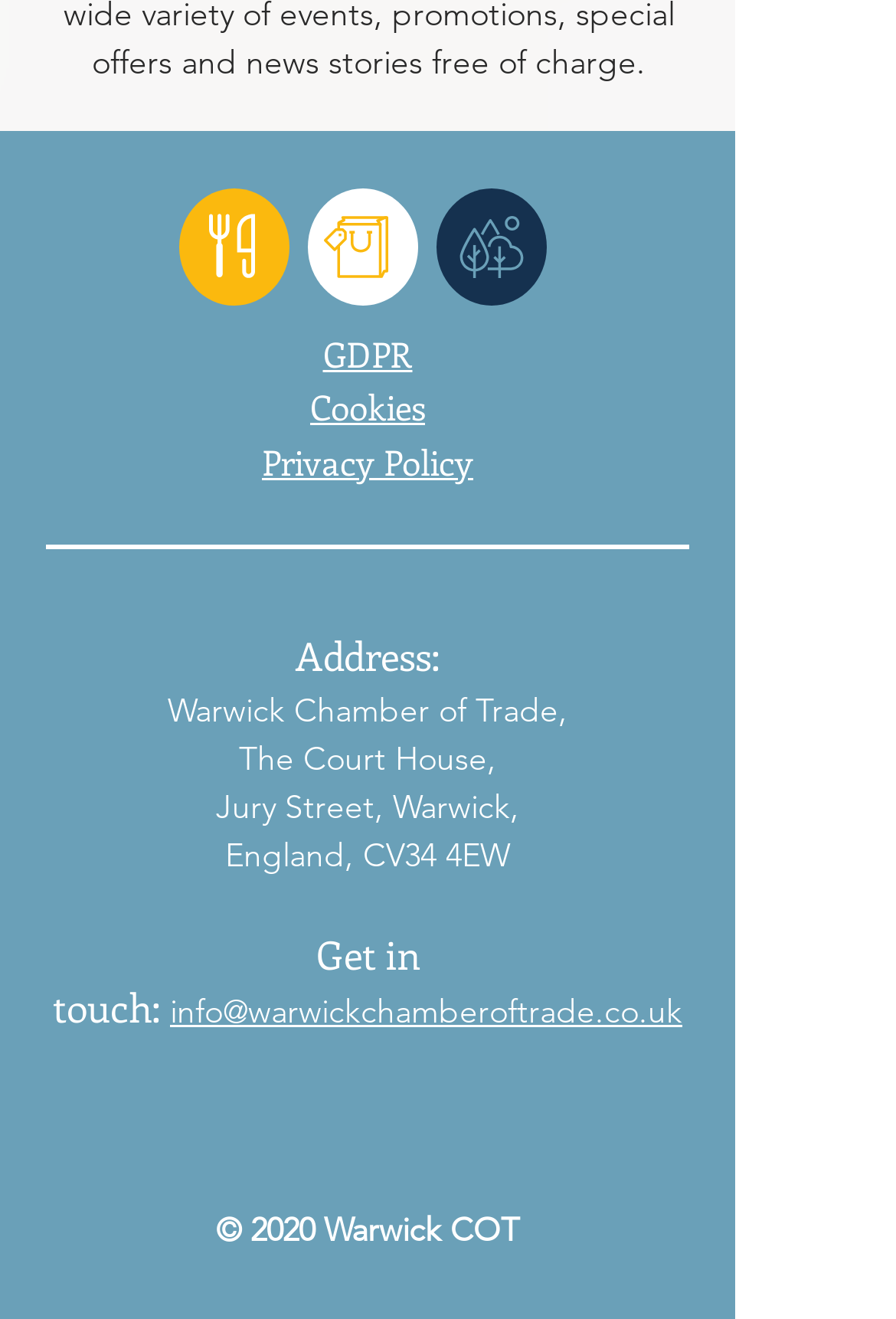Please find the bounding box coordinates of the element that must be clicked to perform the given instruction: "View the Privacy Policy". The coordinates should be four float numbers from 0 to 1, i.e., [left, top, right, bottom].

[0.292, 0.334, 0.528, 0.367]